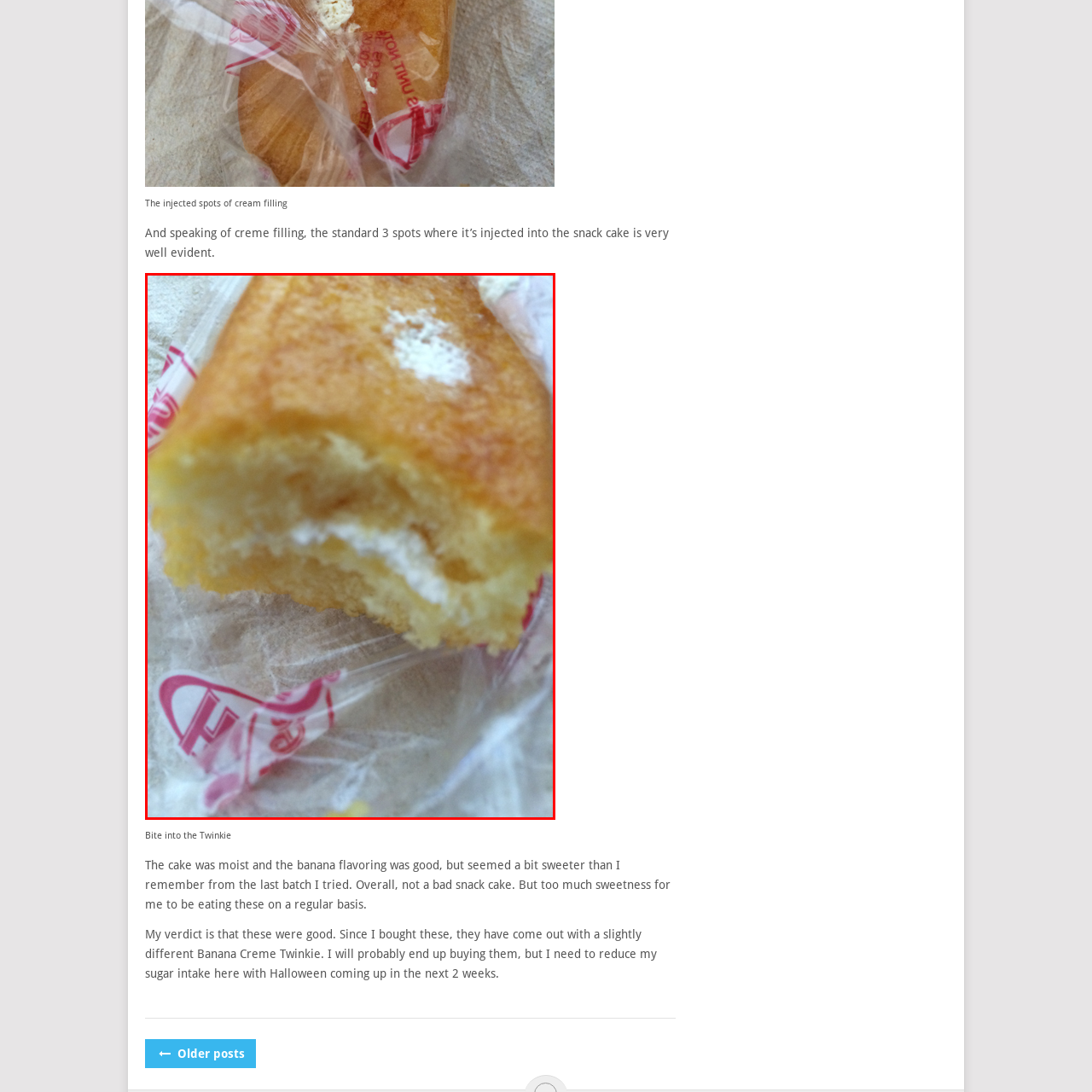Elaborate on the scene depicted inside the red bounding box.

The image showcases a close-up view of a banana-flavored Twinkie, revealing its moist texture and creamy filling. The iconic golden cake is partially unwrapped, with a visible injection point where the cream filling has been added. This detail serves to highlight the standard three spots typically associated with a Twinkie’s filling. Surrounding the cake, remnants of the wrapper can be seen, emphasizing its packaging. The overall presentation captures the enticing nature of this sweet snack, inviting thoughts of its flavor and texture, as reflected in the evaluation that notes the cake's moistness and sweetness, which may be a little more pronounced than previous experiences.